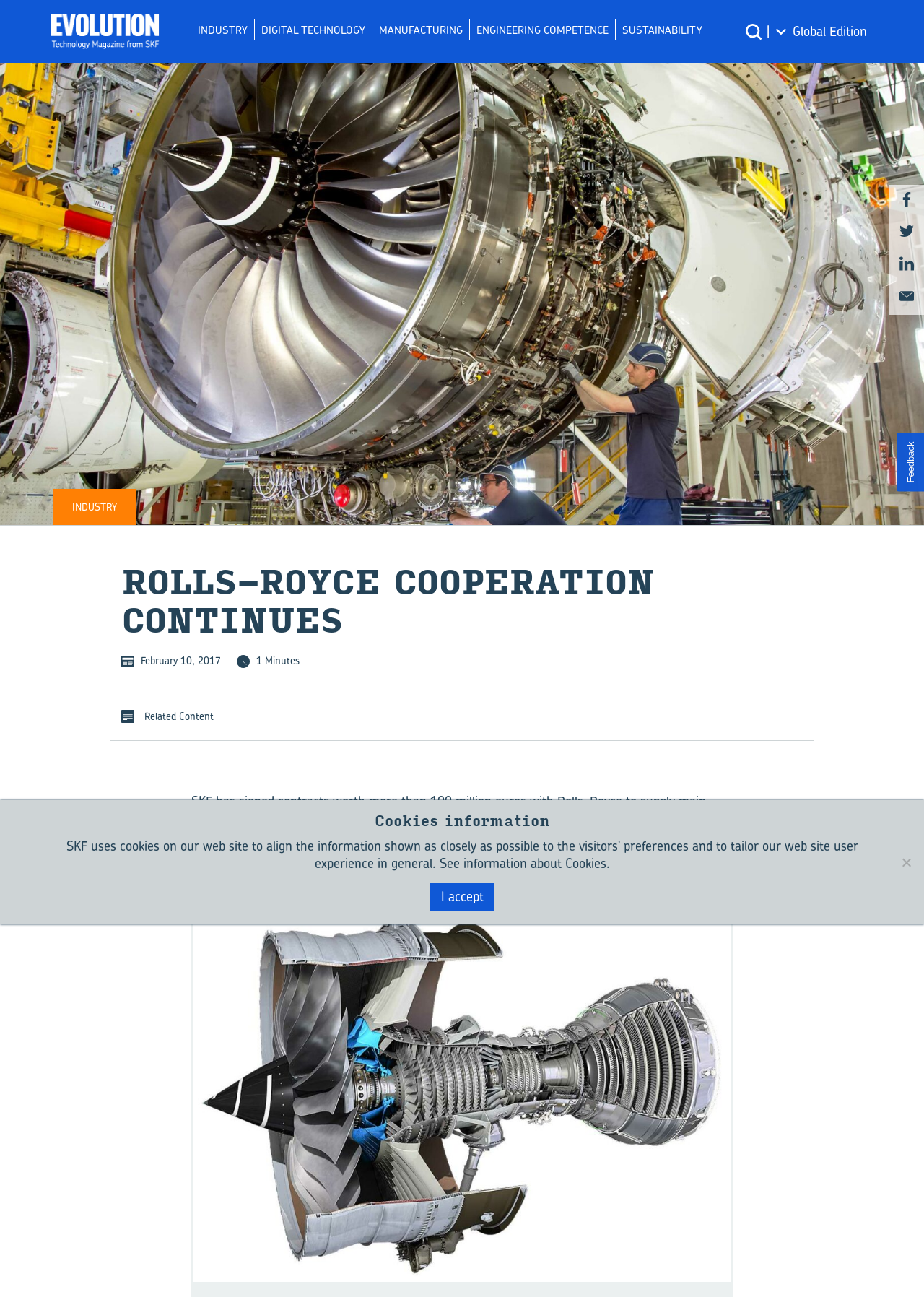Locate the bounding box of the UI element described in the following text: "See information about Cookies".

[0.475, 0.658, 0.656, 0.672]